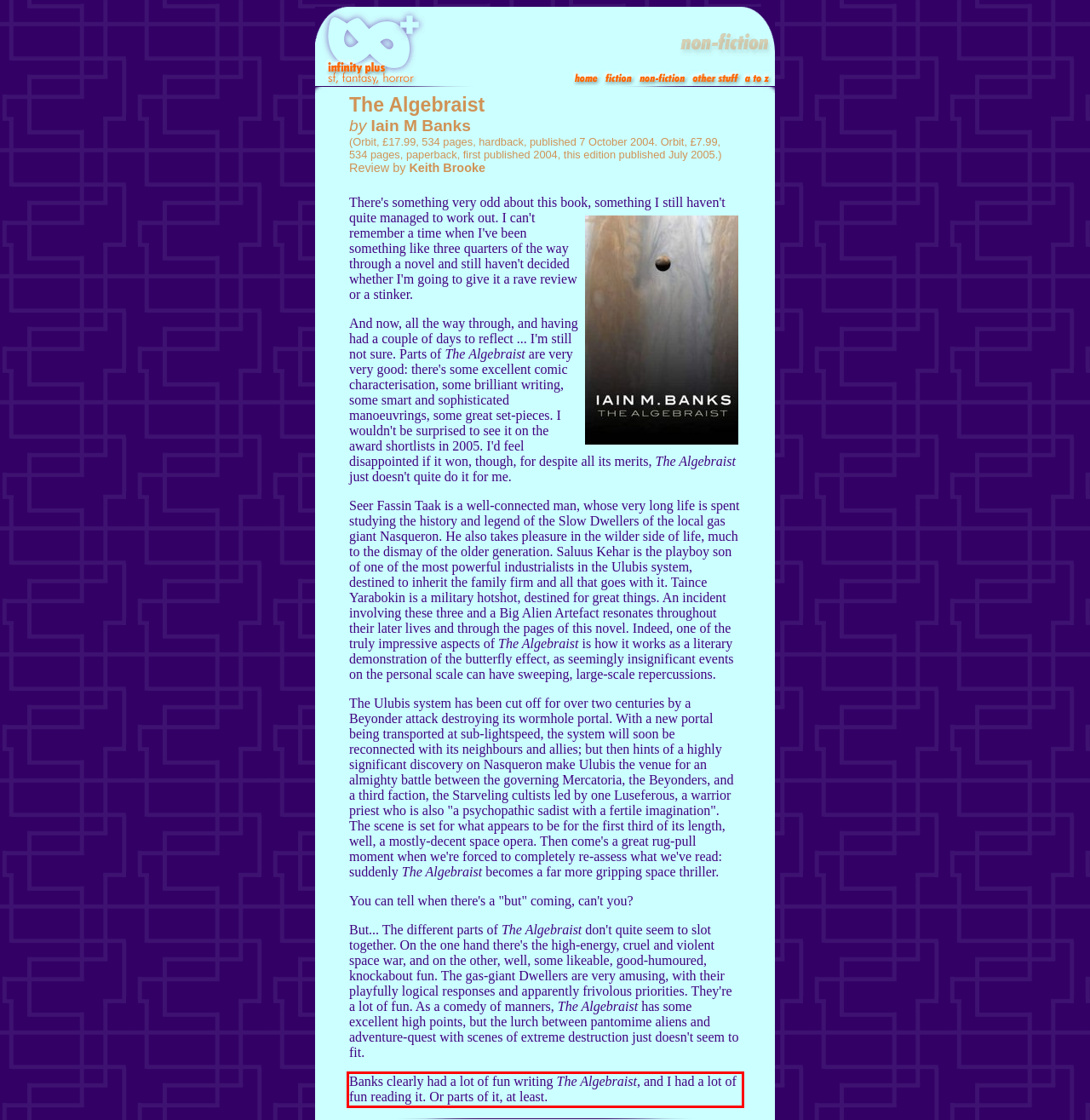Identify the text inside the red bounding box in the provided webpage screenshot and transcribe it.

Banks clearly had a lot of fun writing The Algebraist, and I had a lot of fun reading it. Or parts of it, at least.